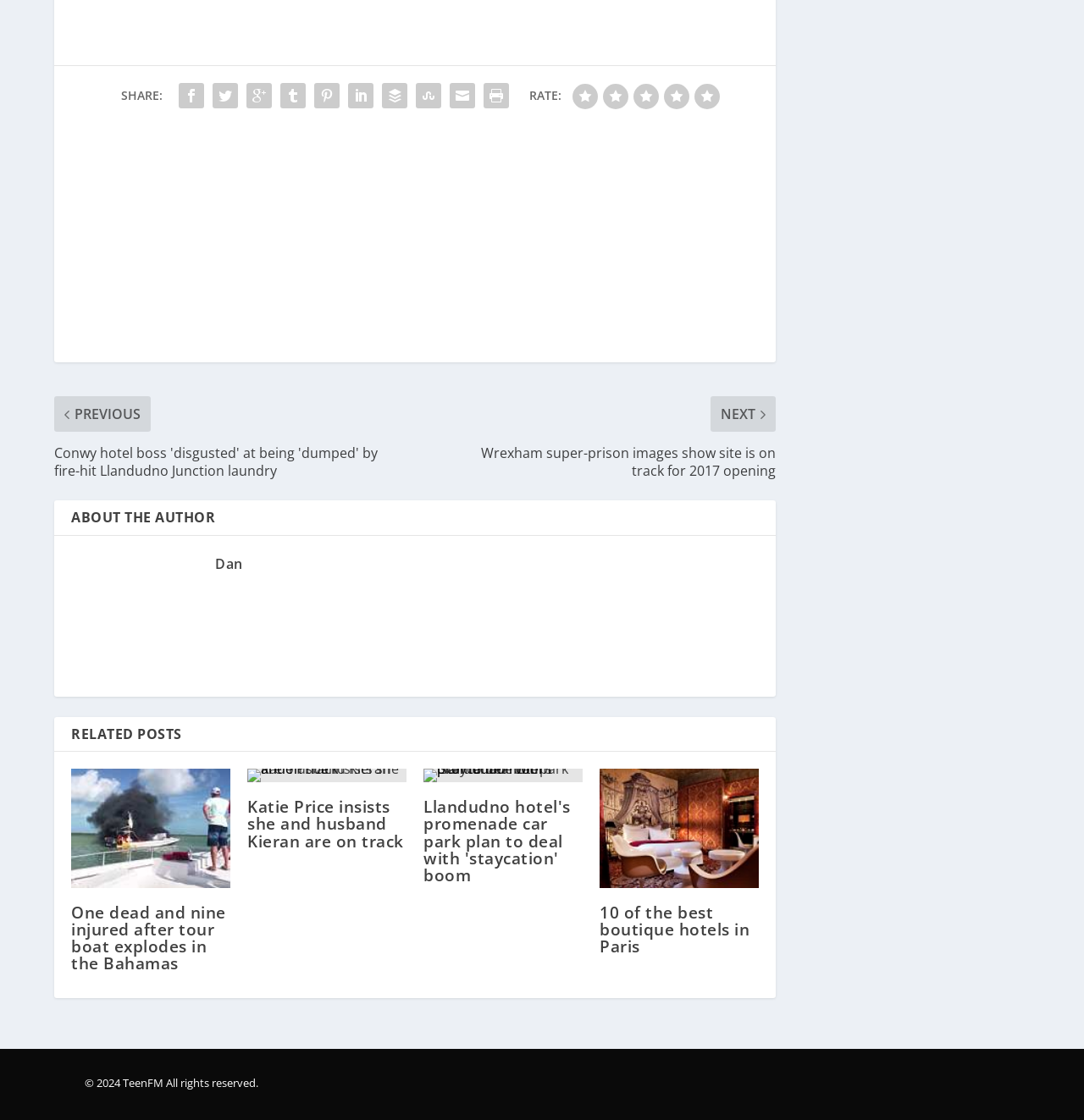Refer to the image and offer a detailed explanation in response to the question: What is the copyright year mentioned on this webpage?

I found the copyright information at the bottom of the webpage, which states '© 2024 TeenFM All rights reserved'. The copyright year mentioned is 2024.